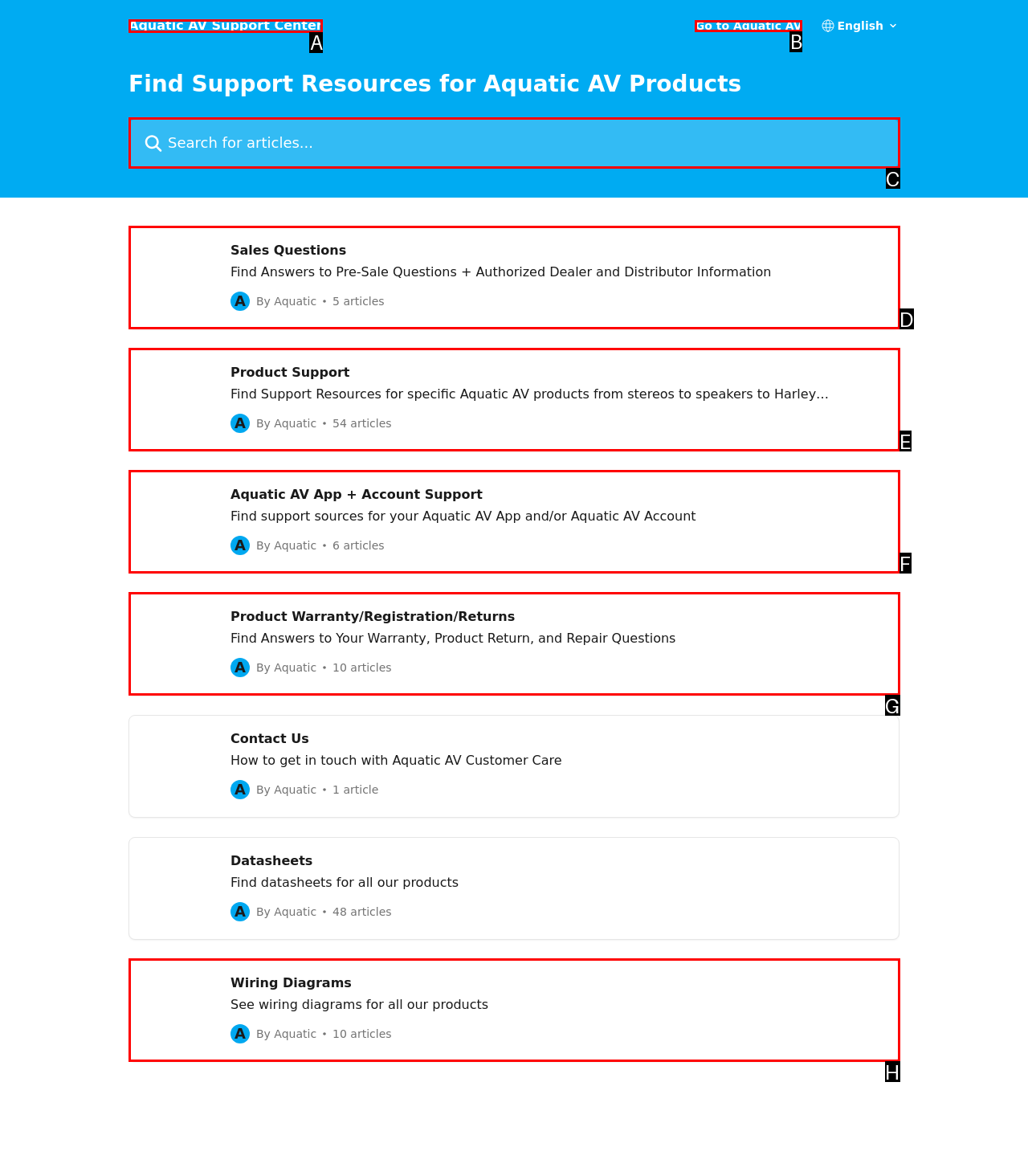Select the letter of the HTML element that best fits the description: name="q" placeholder="Search for articles..."
Answer with the corresponding letter from the provided choices.

C